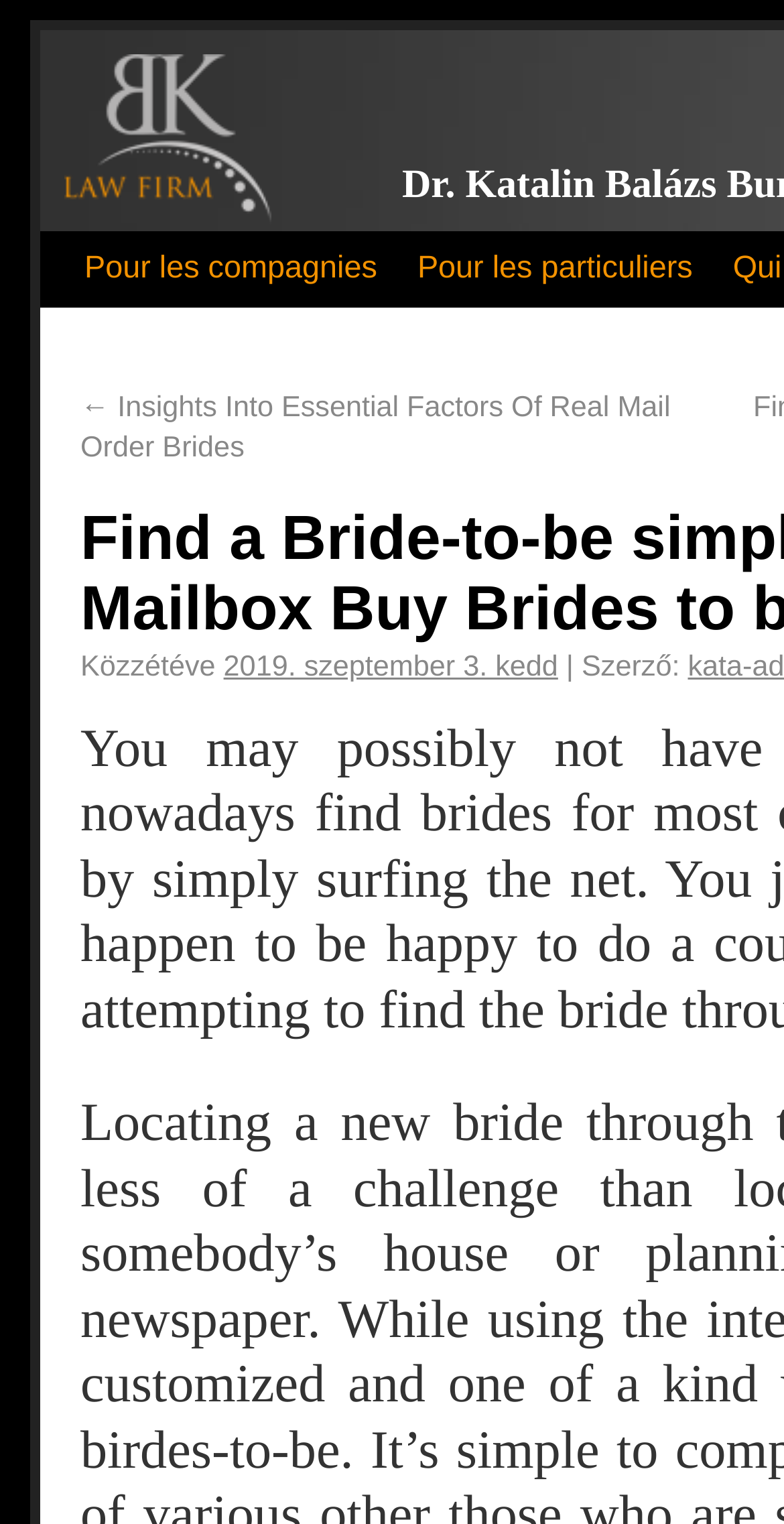Answer the question using only a single word or phrase: 
What is the language of the webpage?

Hungarian